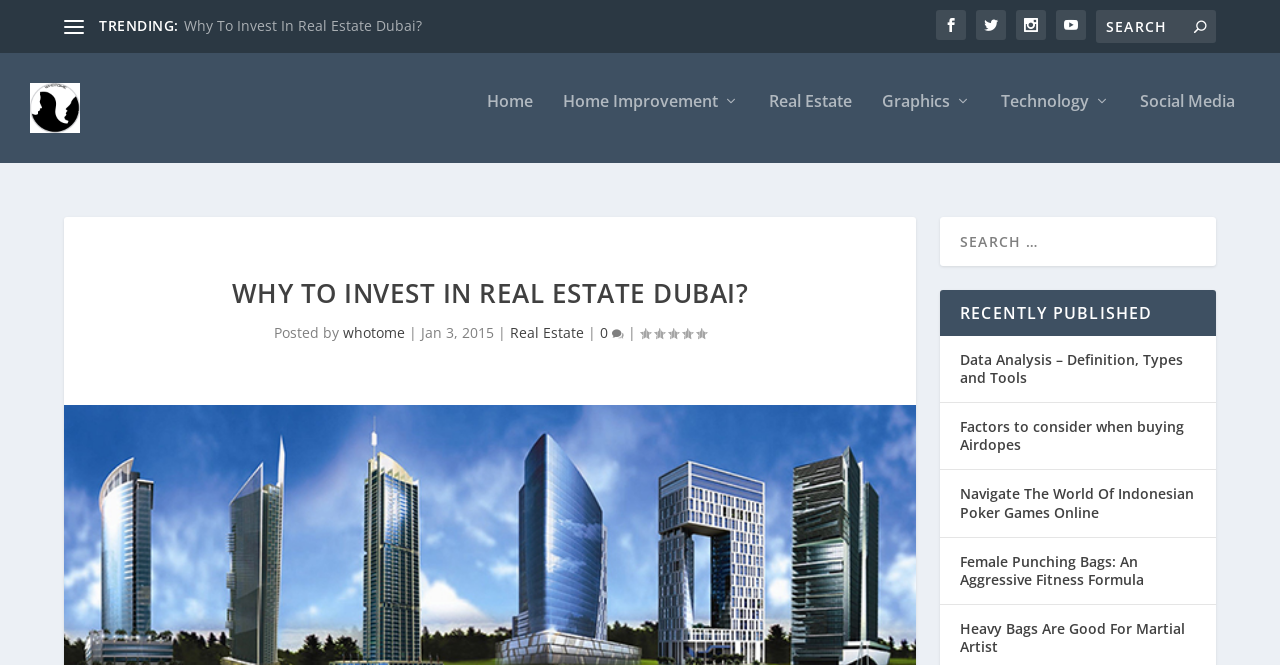Identify the bounding box coordinates of the region that needs to be clicked to carry out this instruction: "Read the article about Real Estate". Provide these coordinates as four float numbers ranging from 0 to 1, i.e., [left, top, right, bottom].

[0.601, 0.161, 0.666, 0.266]